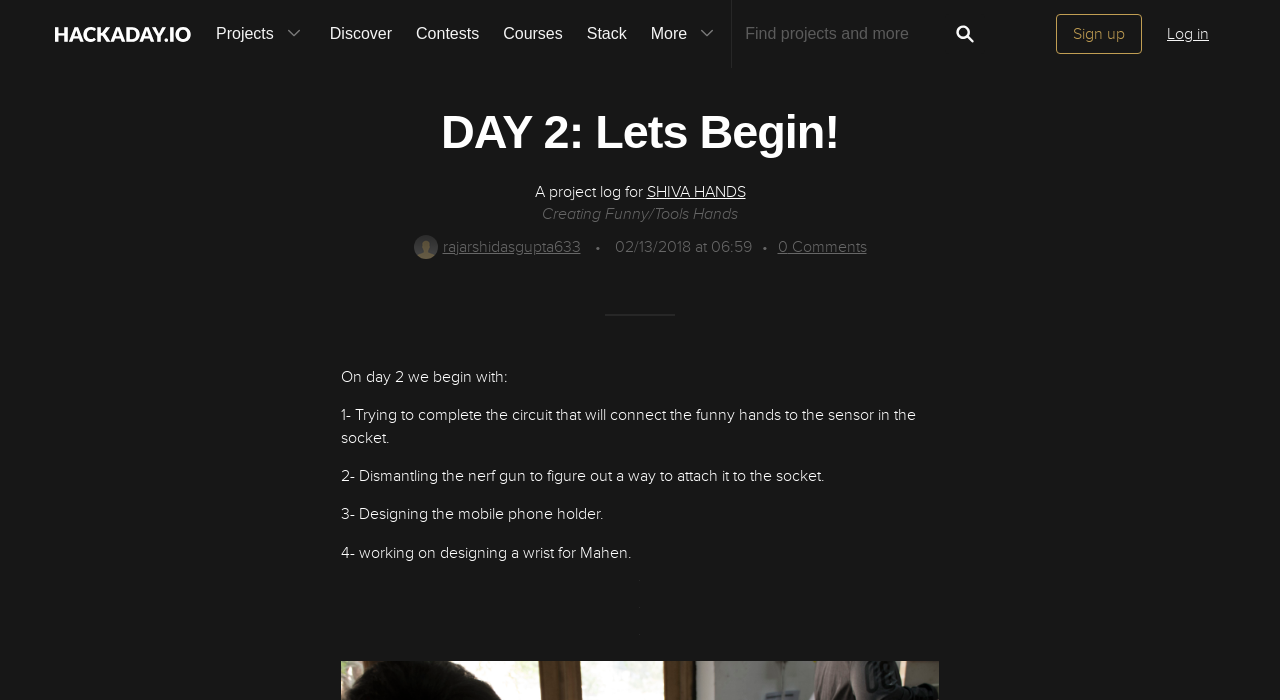Provide a comprehensive description of the webpage.

The webpage is titled "DAY 2: Lets Begin! | Details | Hackaday.io" and has a main navigation section at the top with links to "Hackaday.io", "Projects", "Discover", "Contests", "Courses", and "Stack". There is also a search bar with a "Search" button and links to "Sign up" and "Log in" at the top right corner.

Below the navigation section, there is a heading "DAY 2: Lets Begin!" followed by a project log description that includes a link to "SHIVA HANDS" and a brief text about creating funny/tools hands. The project log also includes the author's name "rajarshidasgupta633" with a corresponding image, and a timestamp "02/13/2018 at 06:59".

The main content of the webpage is a series of steps or tasks listed in a numbered format. The first step is "On day 2 we begin with:" followed by four tasks: trying to complete a circuit, dismantling a nerf gun, designing a mobile phone holder, and working on designing a wrist for Mahen. Each task is described in a brief paragraph.

Below the task list, there are three figures or images, each with a corresponding link. The images are likely related to the tasks described above, but their exact content is not specified.